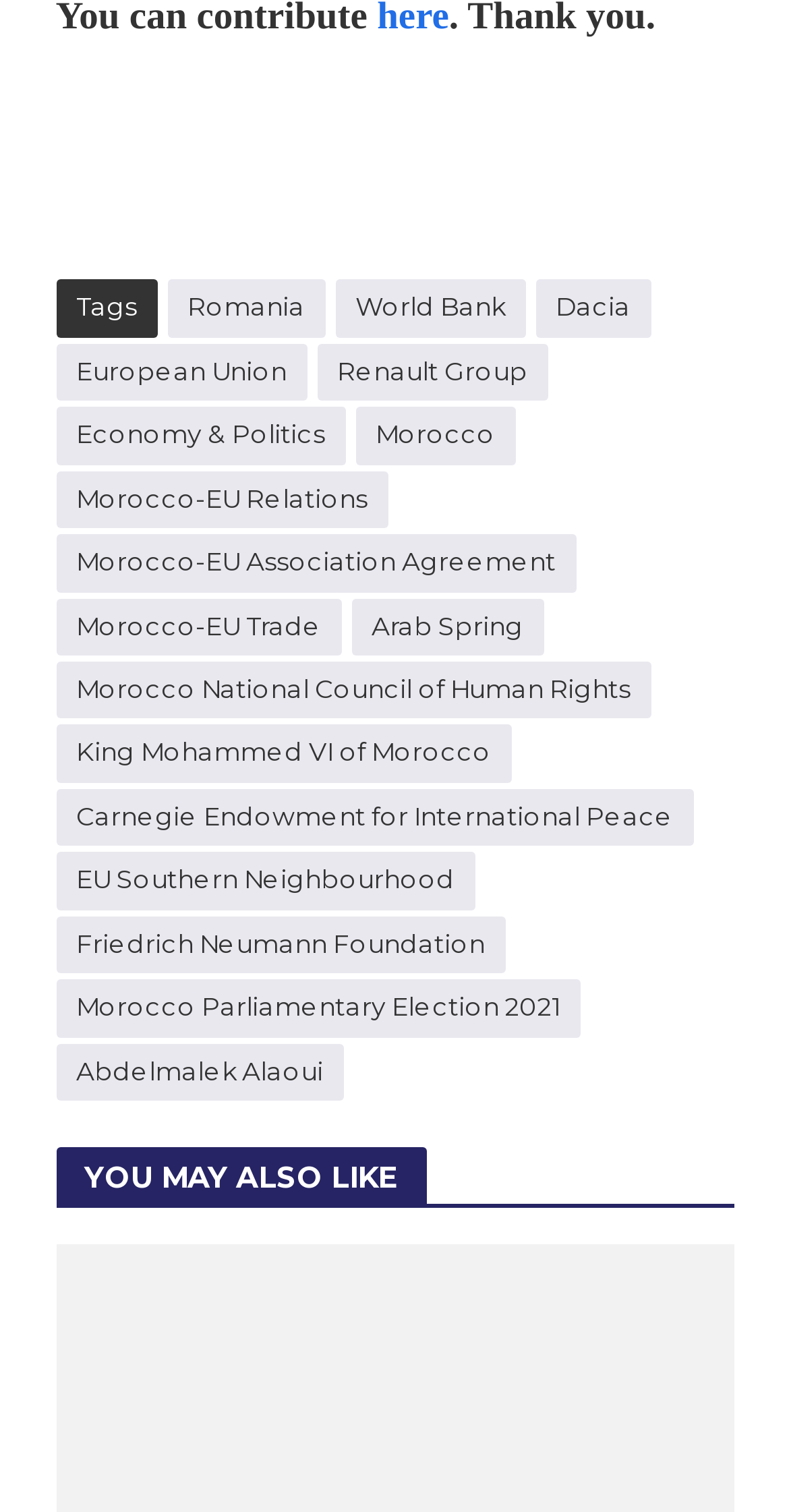Please identify the bounding box coordinates of the clickable area that will fulfill the following instruction: "read about Morocco-EU Relations". The coordinates should be in the format of four float numbers between 0 and 1, i.e., [left, top, right, bottom].

[0.071, 0.311, 0.491, 0.349]